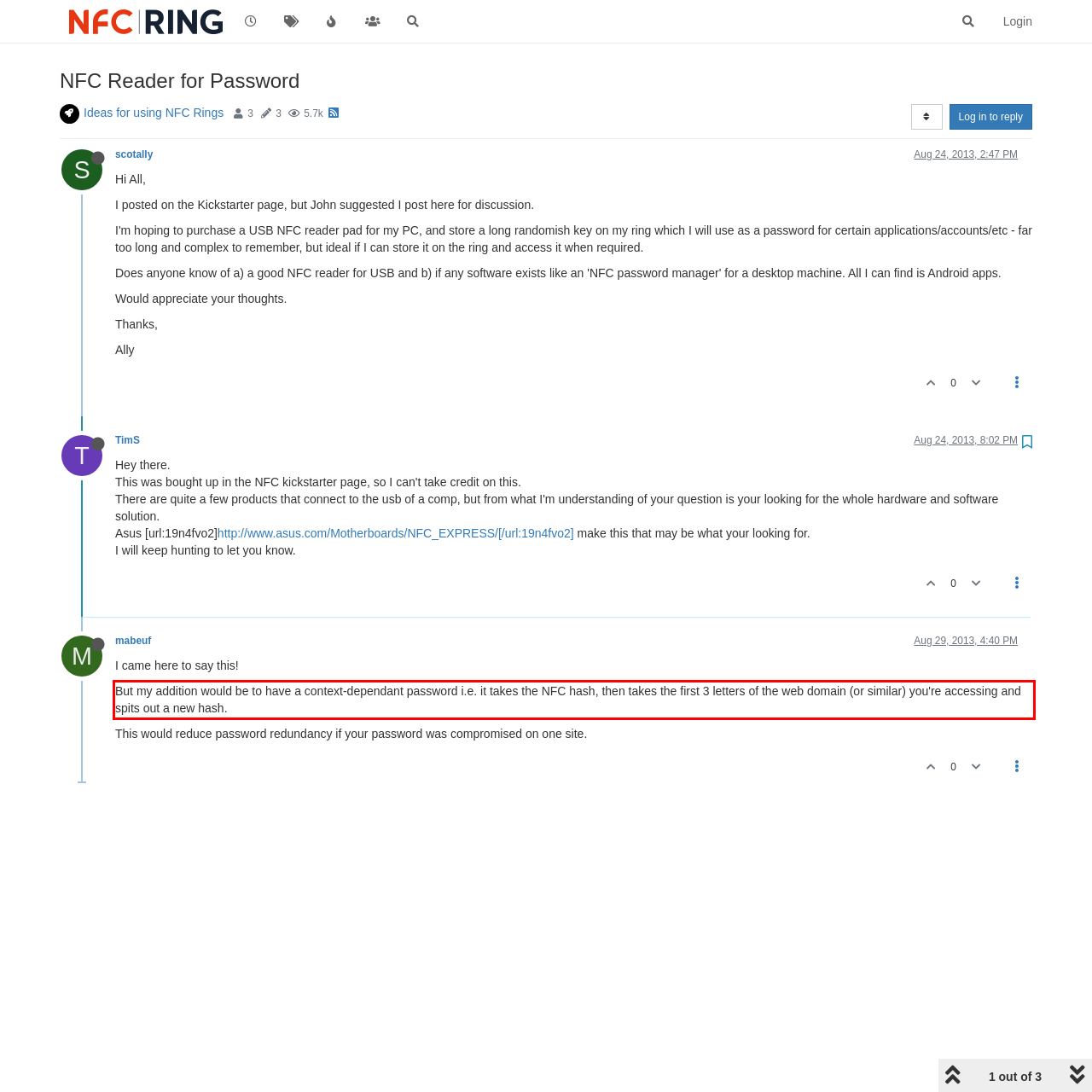Review the webpage screenshot provided, and perform OCR to extract the text from the red bounding box.

But my addition would be to have a context-dependant password i.e. it takes the NFC hash, then takes the first 3 letters of the web domain (or similar) you're accessing and spits out a new hash.